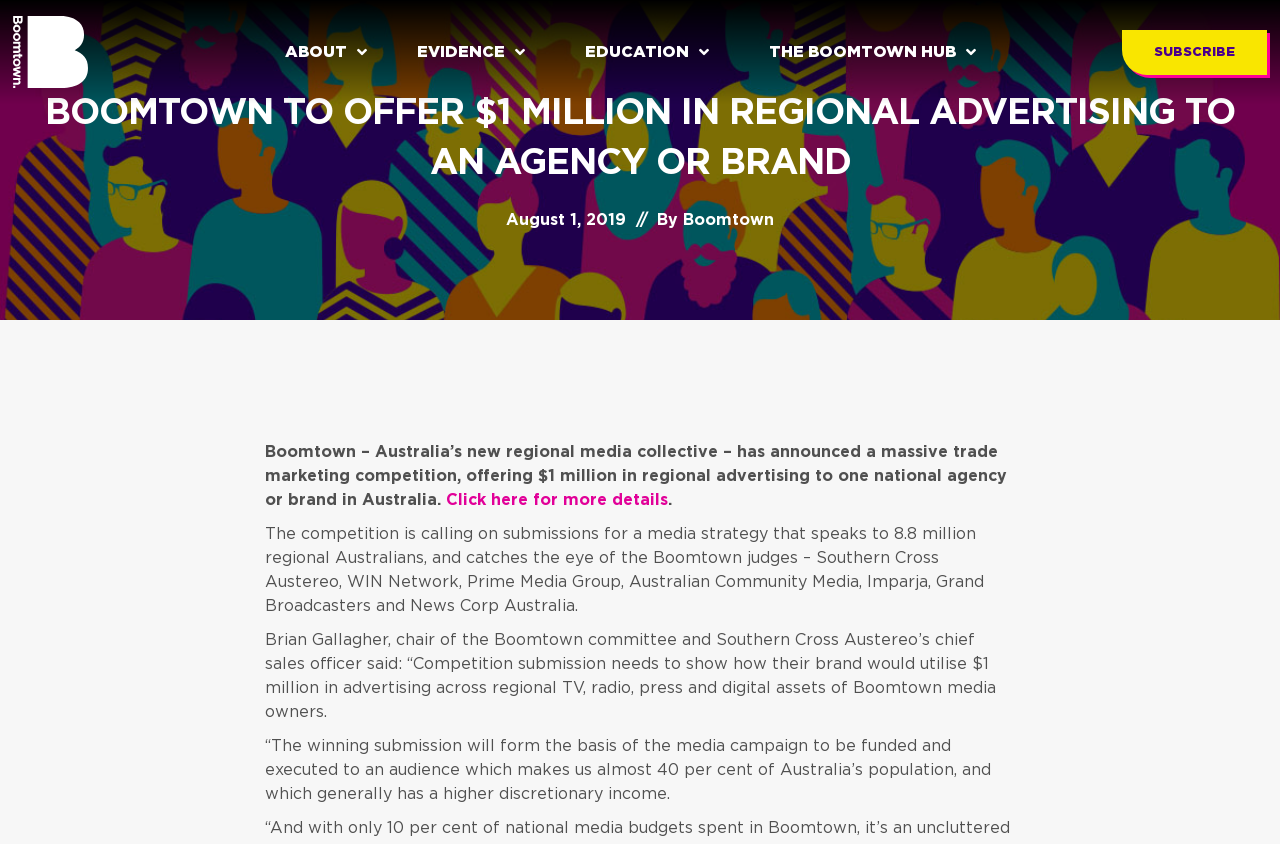Given the description "Click here for more details", provide the bounding box coordinates of the corresponding UI element.

[0.348, 0.583, 0.522, 0.602]